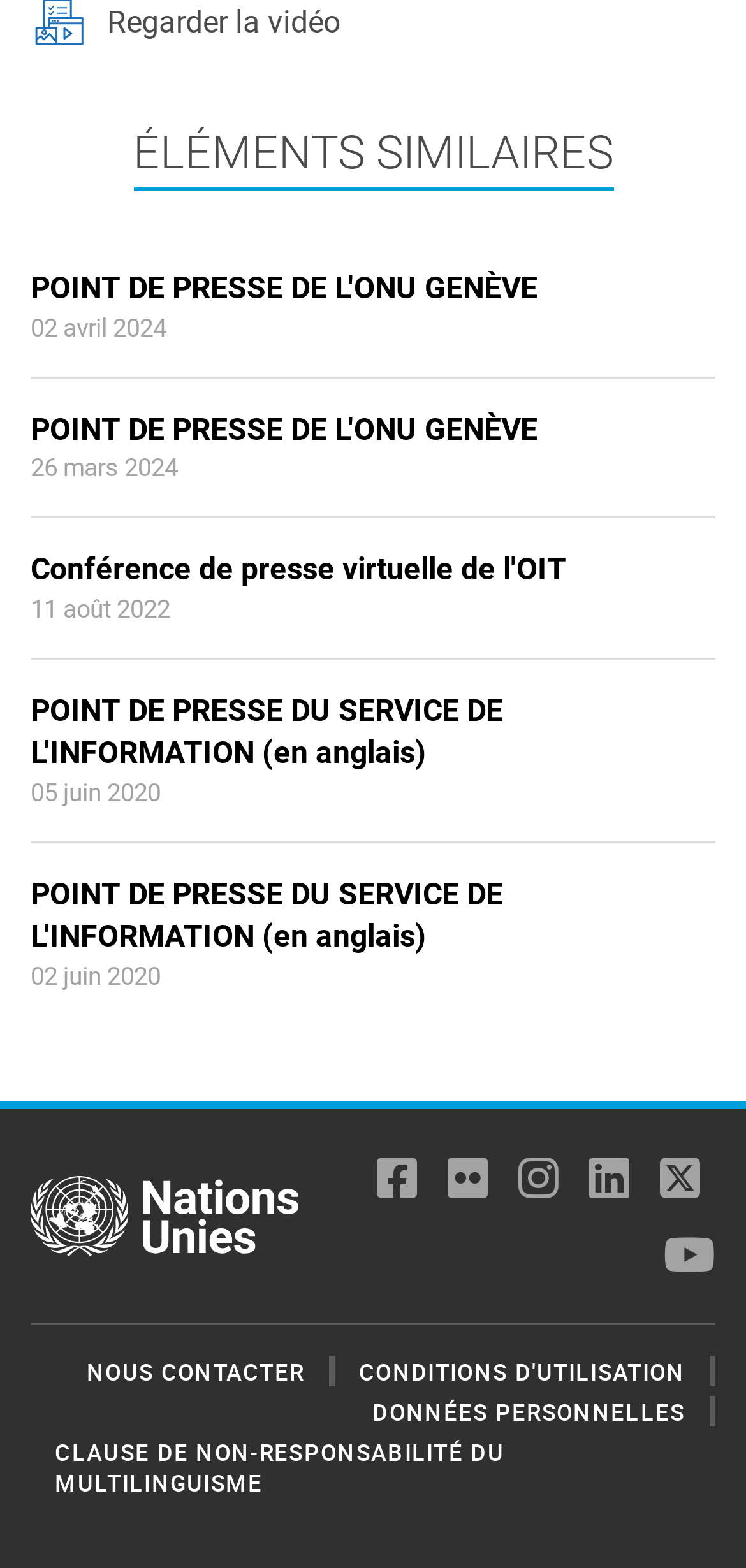Review the image closely and give a comprehensive answer to the question: What is the language of the second press conference link?

I found the answer by looking at the second link 'POINT DE PRESSE DU SERVICE DE L'INFORMATION' and its description, which mentions '(en anglais)', indicating that the link is in English.